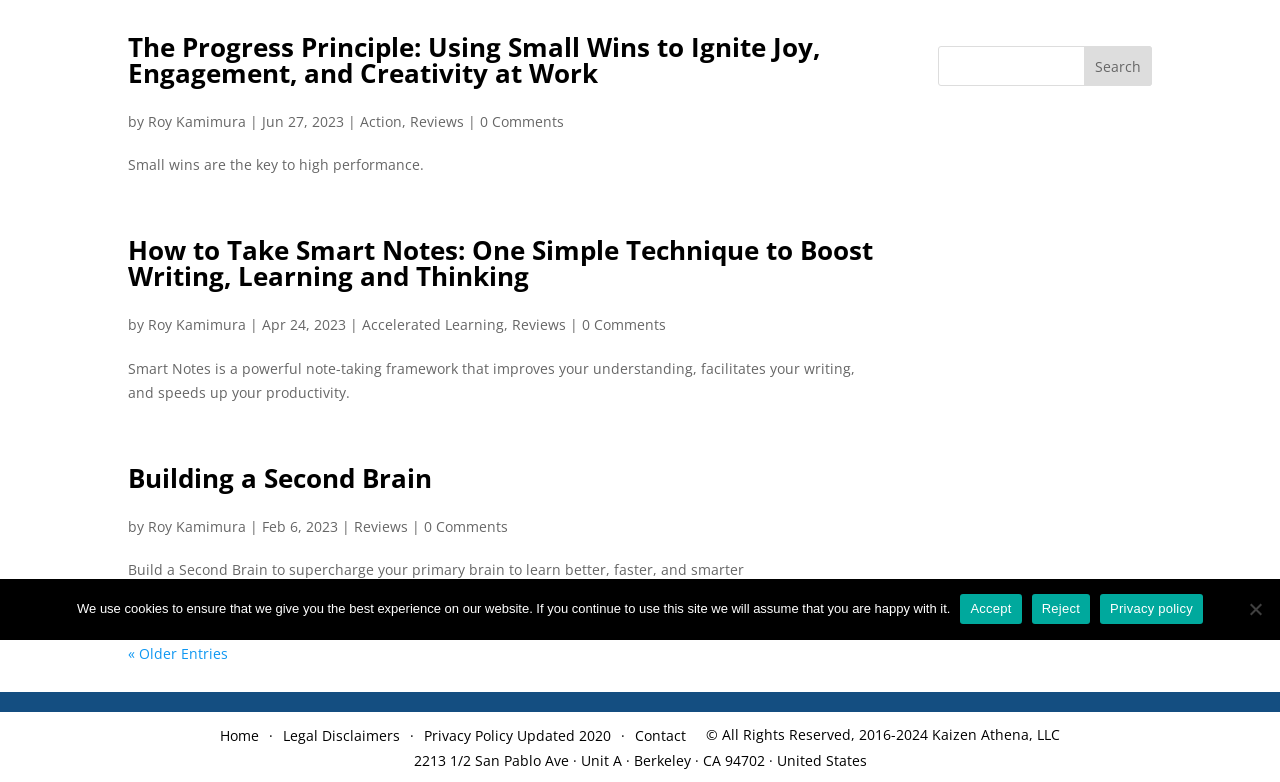Find the bounding box coordinates for the HTML element described in this sentence: "Roy Kamimura". Provide the coordinates as four float numbers between 0 and 1, in the format [left, top, right, bottom].

[0.116, 0.403, 0.192, 0.427]